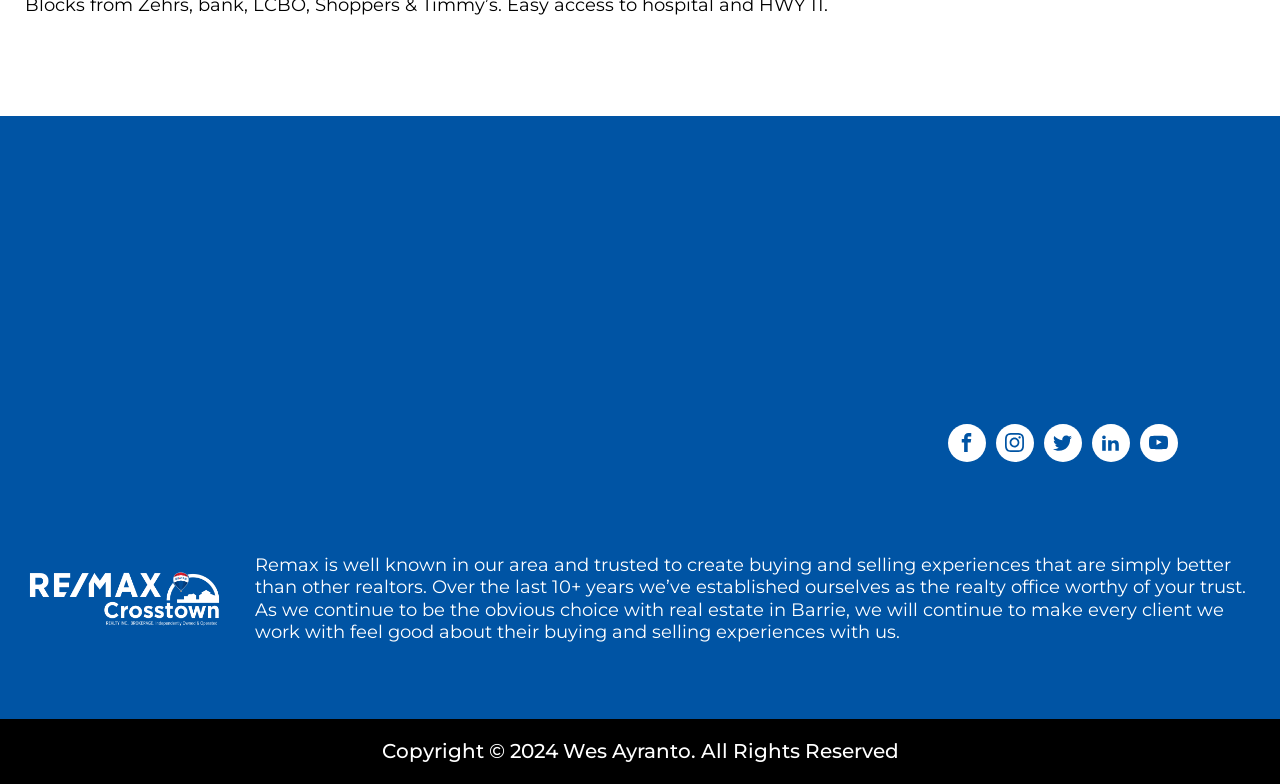What is the main purpose of the company?
Please provide a single word or phrase based on the screenshot.

Real estate